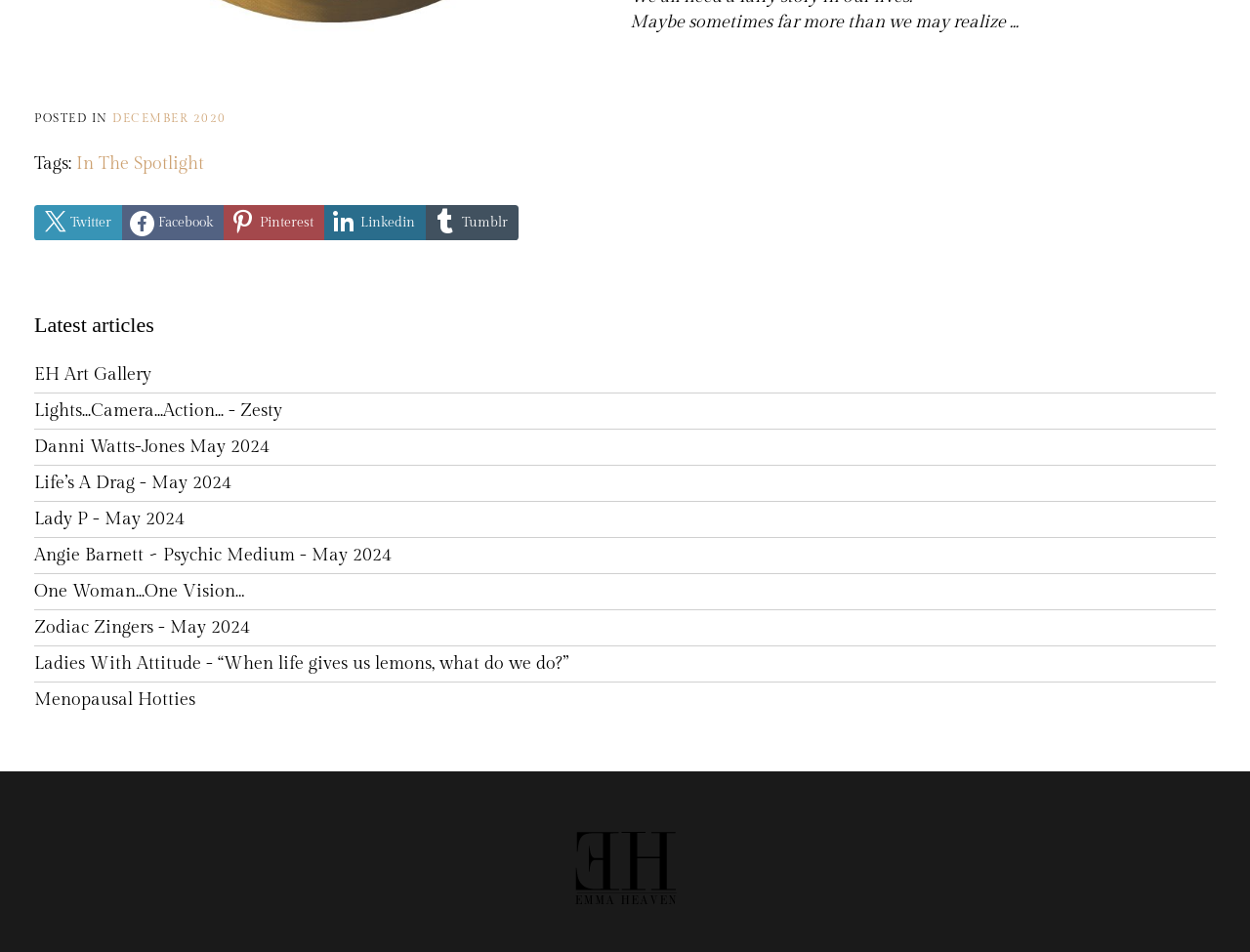Bounding box coordinates should be in the format (top-left x, top-left y, bottom-right x, bottom-right y) and all values should be floating point numbers between 0 and 1. Determine the bounding box coordinate for the UI element described as: Danni Watts-Jones May 2024

[0.027, 0.458, 0.216, 0.48]